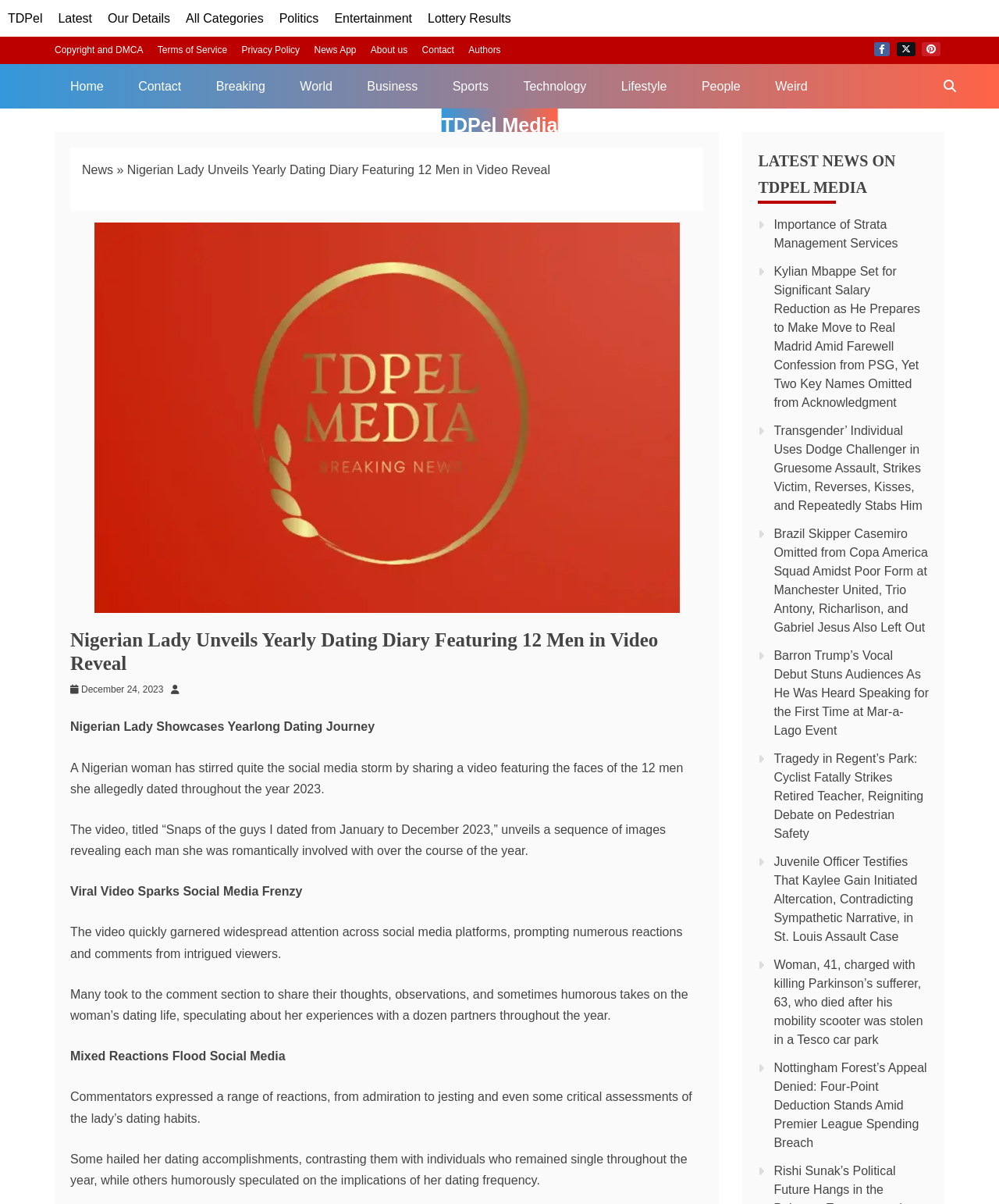Highlight the bounding box coordinates of the element you need to click to perform the following instruction: "Search for something on TDPel Media."

[0.933, 0.053, 0.969, 0.09]